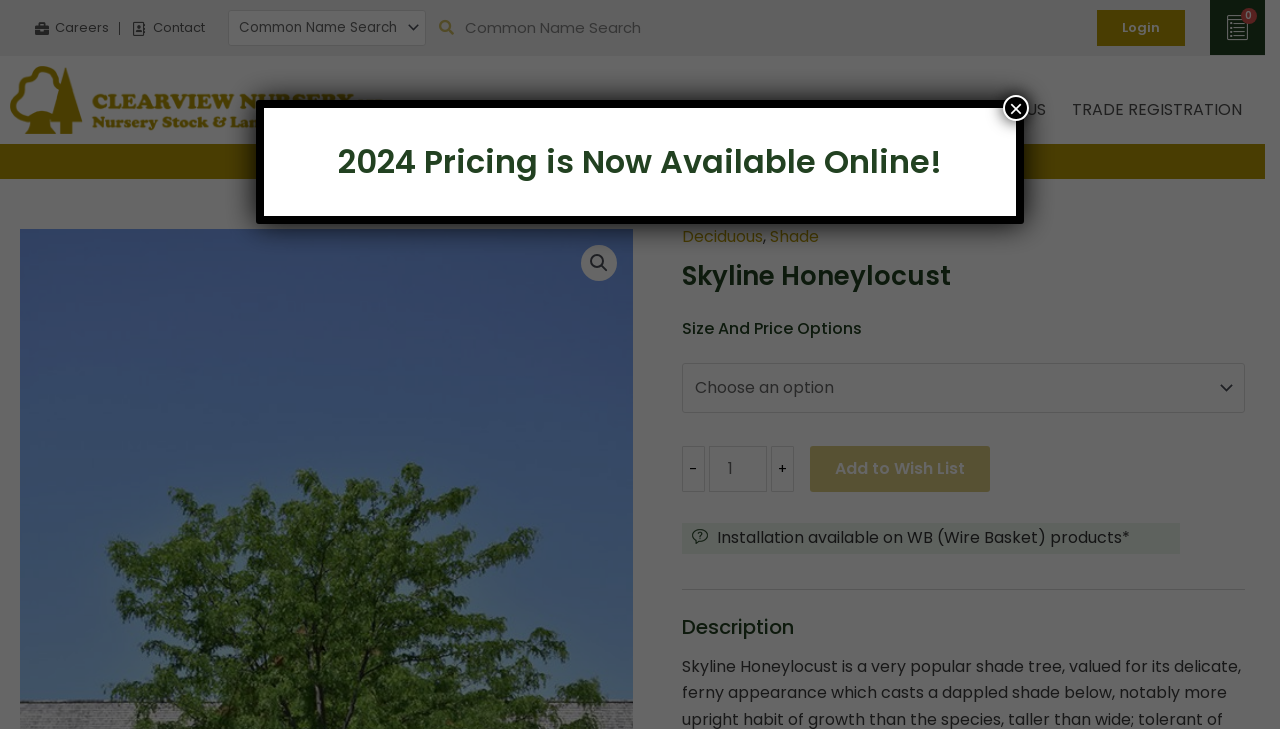Please locate the bounding box coordinates of the element that needs to be clicked to achieve the following instruction: "Login to your account". The coordinates should be four float numbers between 0 and 1, i.e., [left, top, right, bottom].

[0.857, 0.014, 0.926, 0.064]